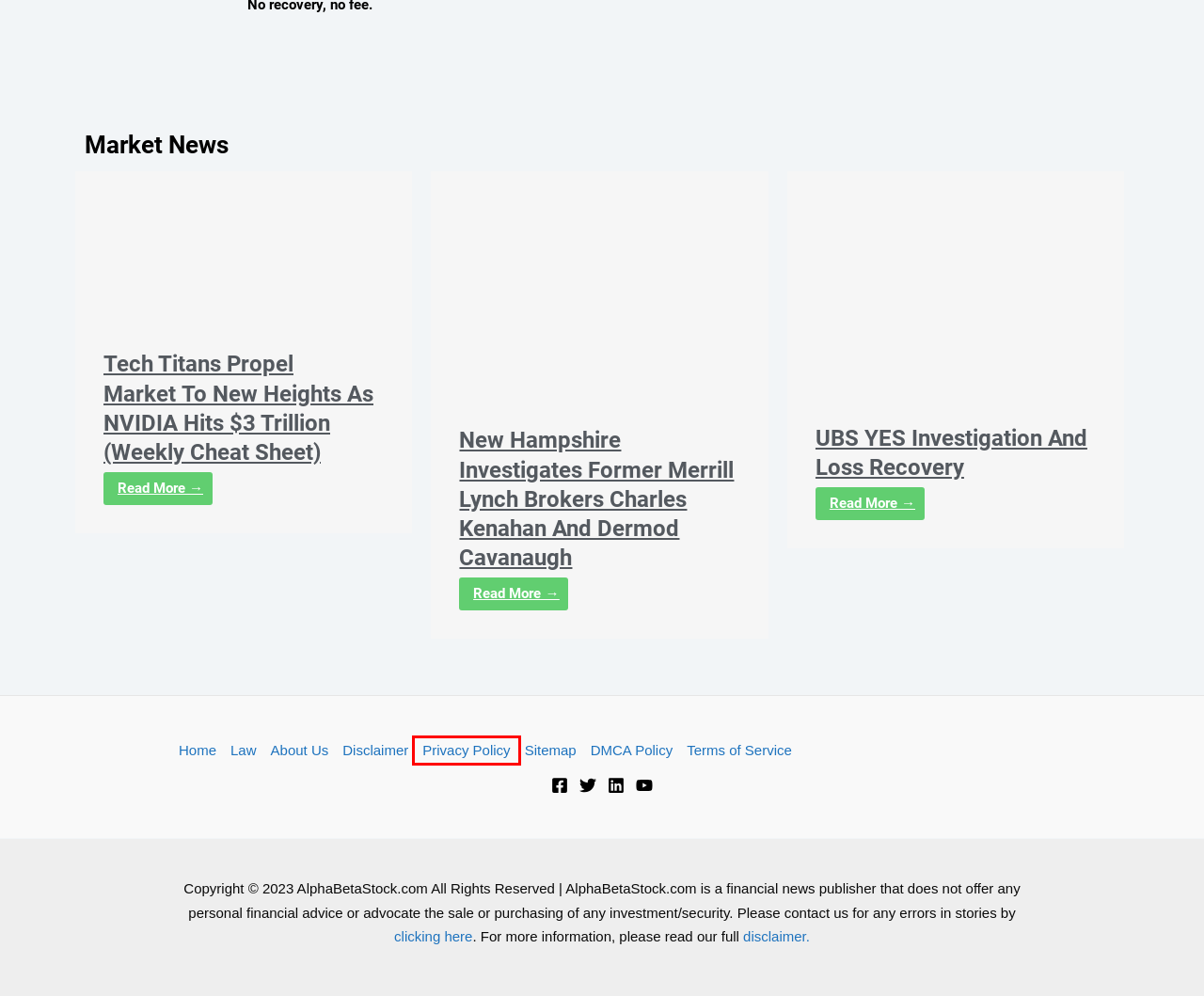Consider the screenshot of a webpage with a red bounding box and select the webpage description that best describes the new page that appears after clicking the element inside the red box. Here are the candidates:
A. UBS YES Investigation And Loss Recovery
B. Investment Fraud Lawyers | Haselkorn & Thibaut
C. Privacy Policy
D. AlphaBetaStock.com Terms Of Service
E. New Hampshire Investigates Former Merrill Lynch Brokers Charles Kenahan And Dermod Cavanaugh
F. AlphaBetaStock.com DMCA Policy
G. Tech Titans Propel Market To New Heights As NVIDIA Hits $3 Trillion (Weekly Cheat Sheet)
H. Disclaimer

C